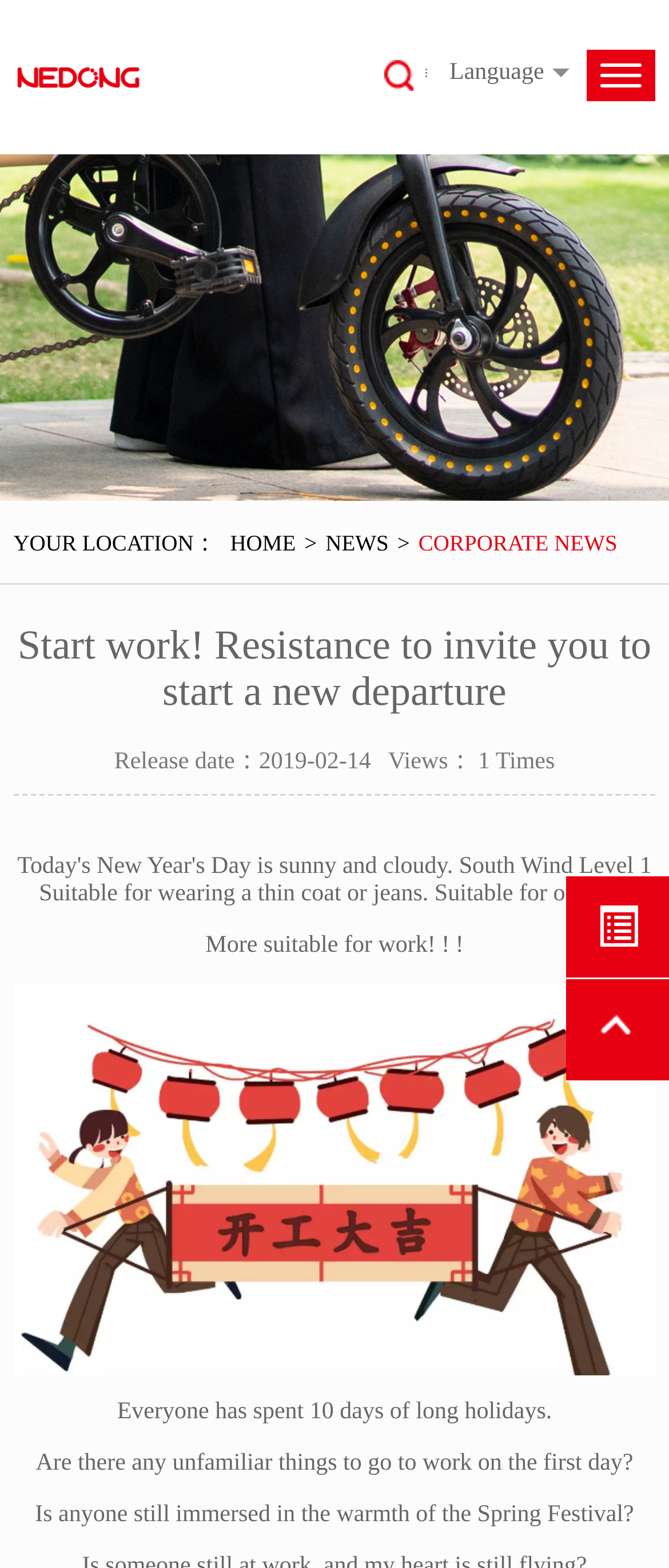Please find the top heading of the webpage and generate its text.

Start work! Resistance to invite you to start a new departure